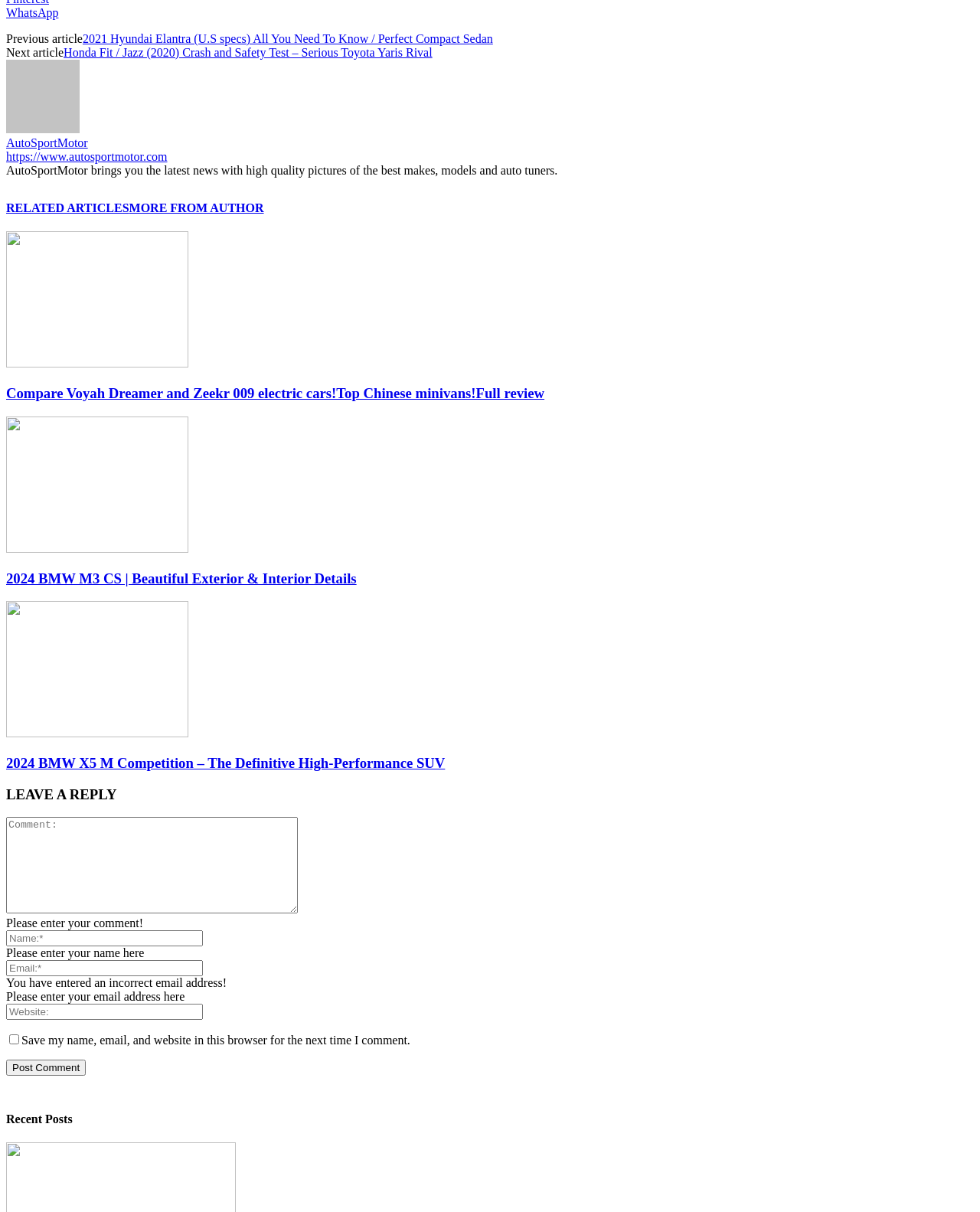Give a one-word or short phrase answer to this question: 
What is the purpose of the textbox 'Comment:'?

To enter a comment